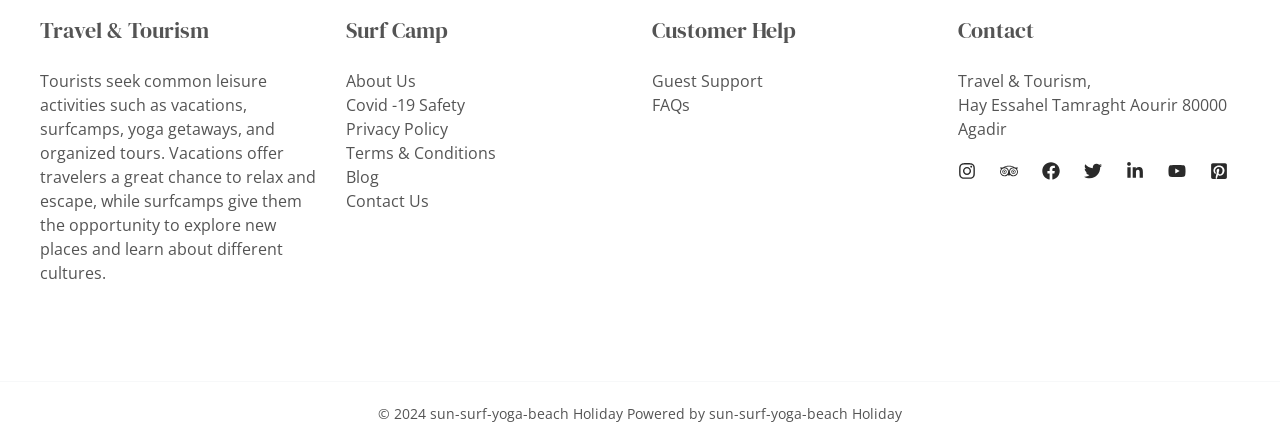Extract the bounding box coordinates for the HTML element that matches this description: "Contact Us". The coordinates should be four float numbers between 0 and 1, i.e., [left, top, right, bottom].

[0.27, 0.426, 0.335, 0.475]